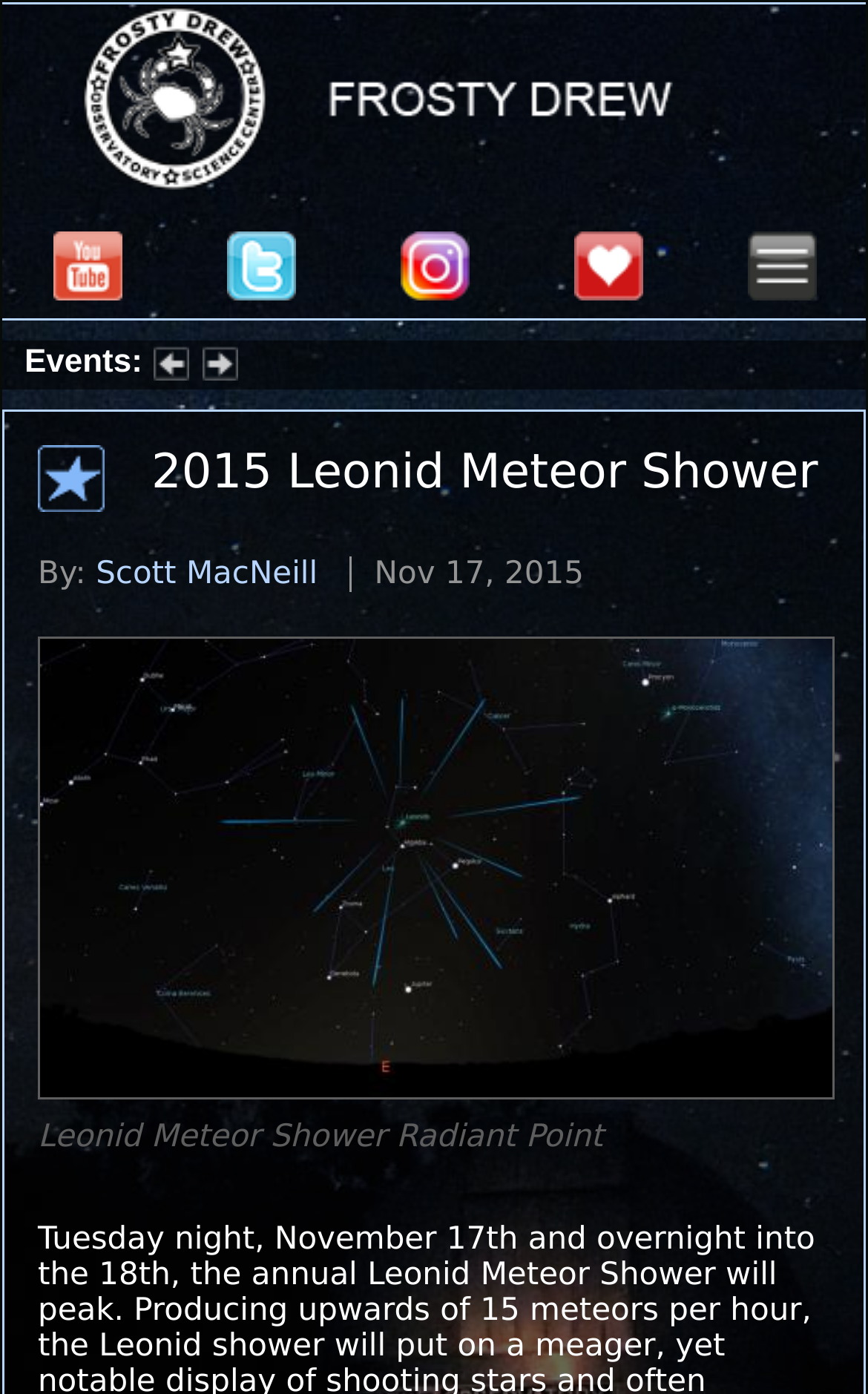Reply to the question with a single word or phrase:
What is the date of the event?

Nov 17, 2015